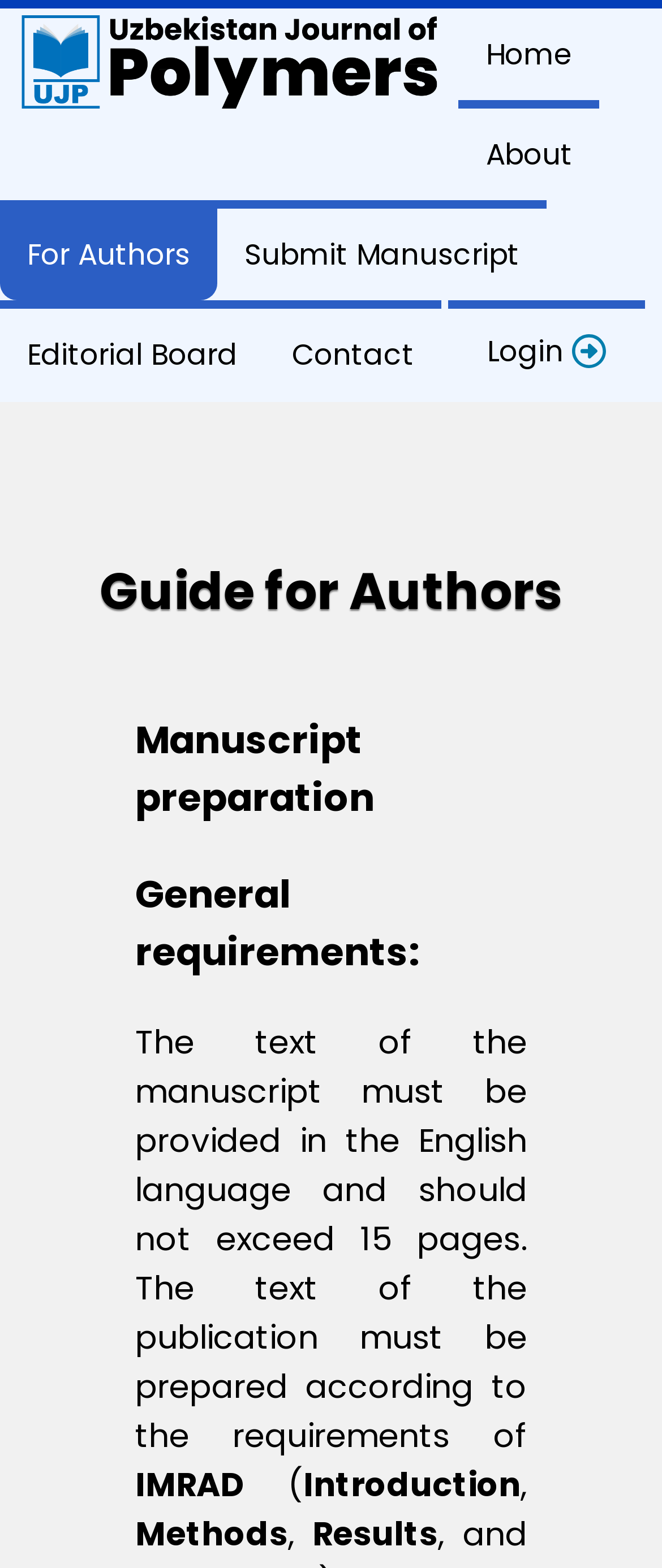Given the element description, predict the bounding box coordinates in the format (top-left x, top-left y, bottom-right x, bottom-right y), using floating point numbers between 0 and 1: parent_node: Home

[0.0, 0.0, 0.693, 0.077]